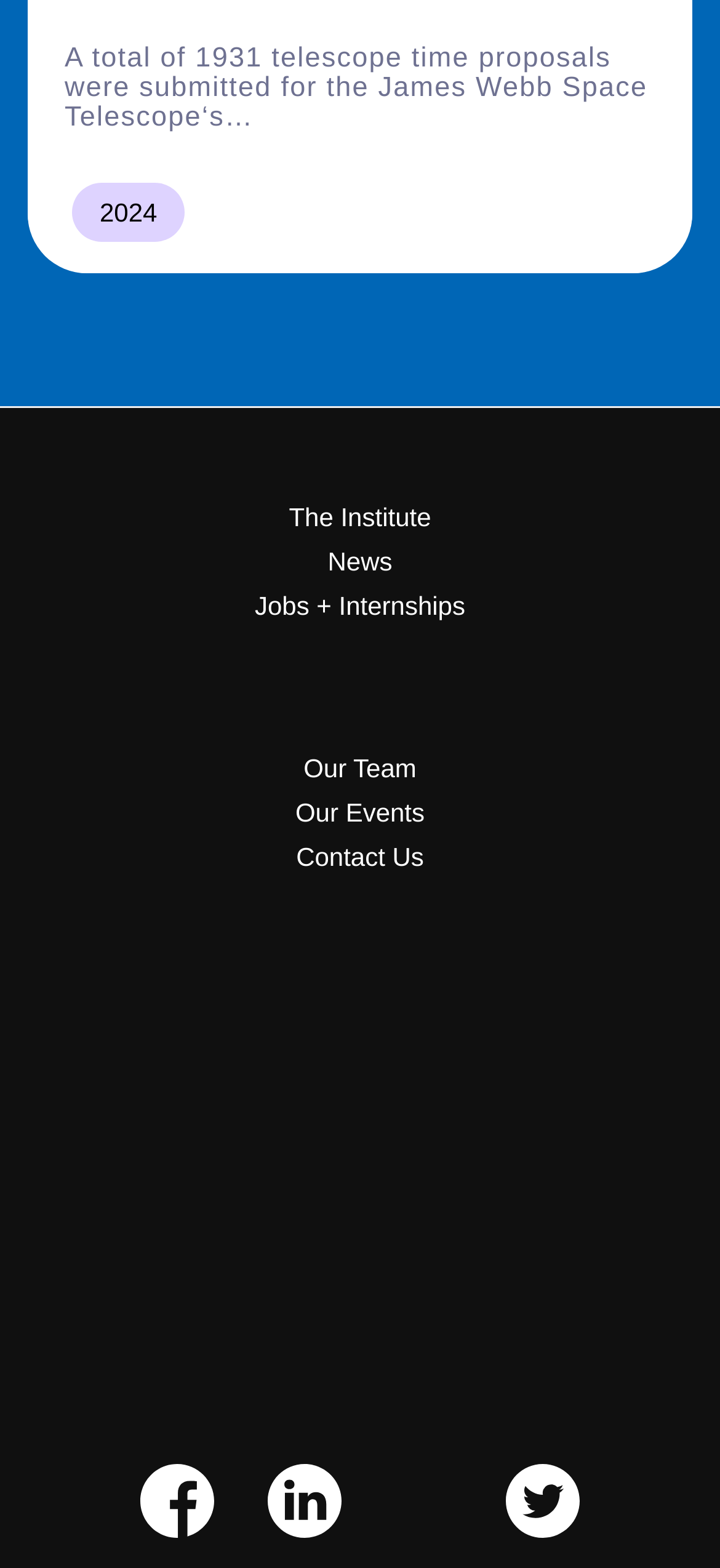Please provide a comprehensive response to the question based on the details in the image: What is the year mentioned in the top navigation menu?

The year '2024' is mentioned in the top navigation menu, which suggests that it might be related to a specific event or program of the institute.